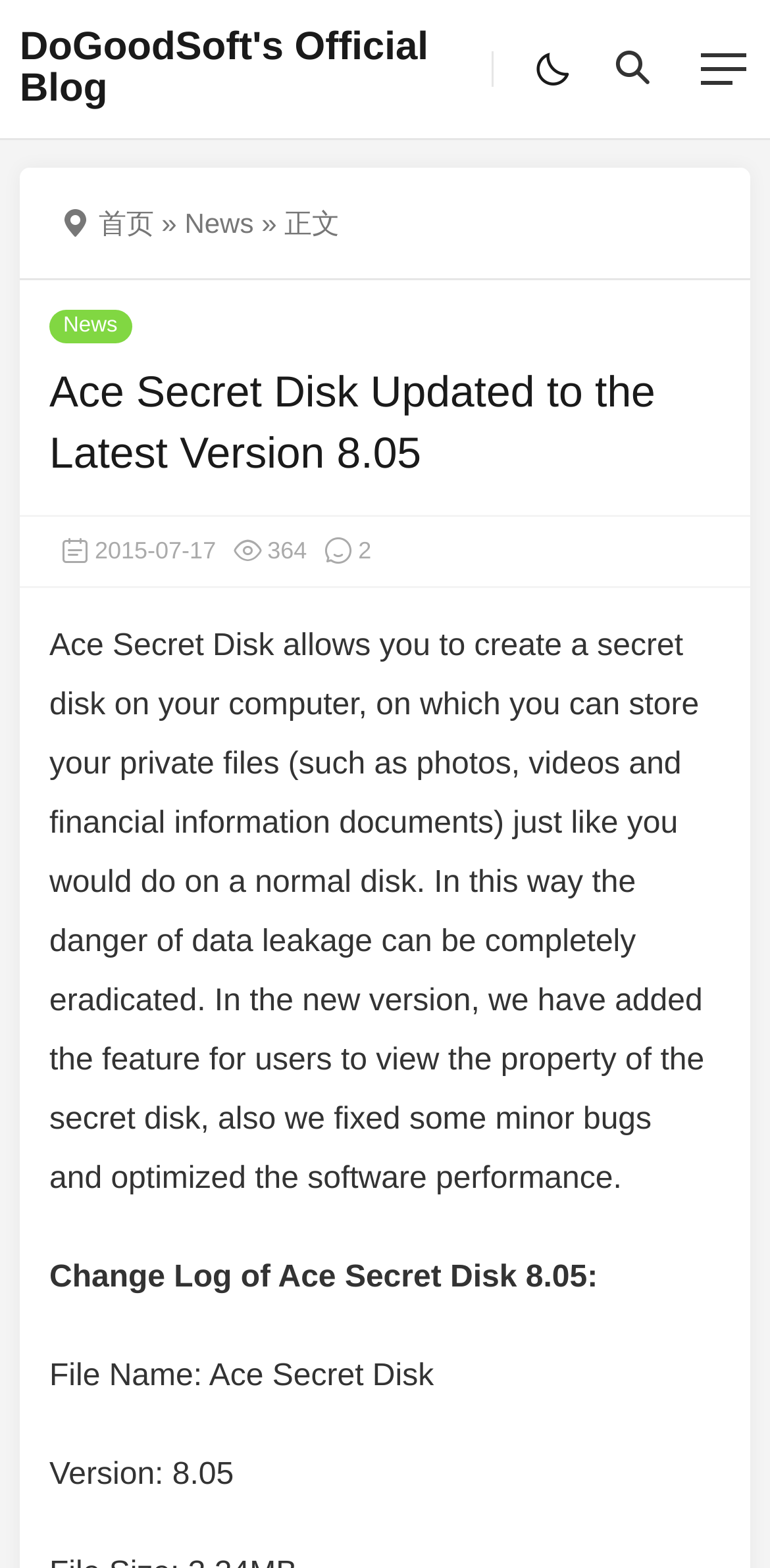Determine the coordinates of the bounding box for the clickable area needed to execute this instruction: "read News".

[0.24, 0.132, 0.329, 0.152]